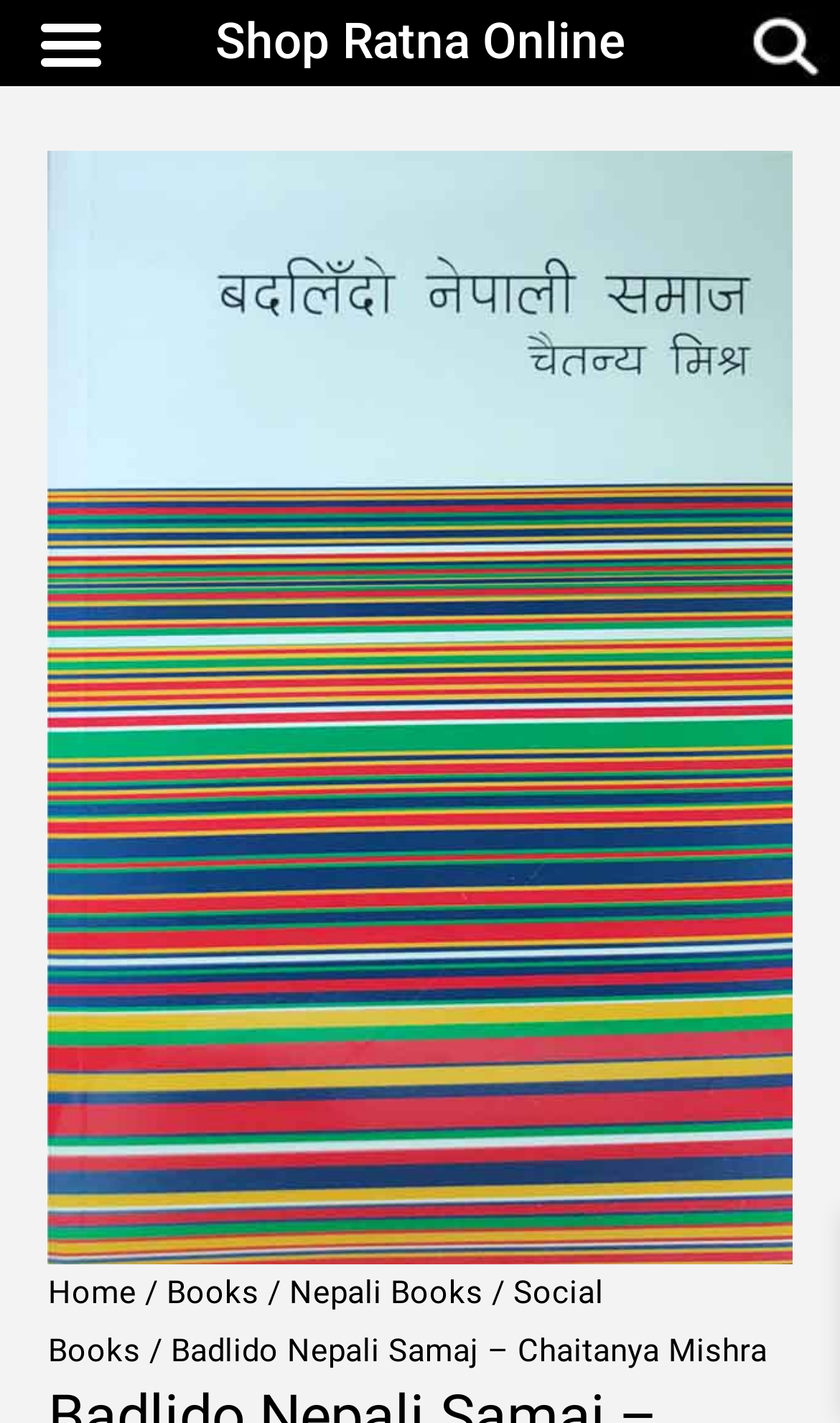Describe all significant elements and features of the webpage.

The webpage is about a book titled "Badlido Nepali Samaj" written by Chaitanya Mishra. At the top-left corner, there is a link to the book title, accompanied by an image of the book cover, which takes up most of the top section of the page. 

Below the book title, there is a navigation menu, also known as a breadcrumb, which shows the path from the homepage to the current page. The breadcrumb starts with a link to the "Home" page, followed by a separator, then a link to the "Books" category, another separator, and finally a link to the "Nepali Books / Social Books" subcategory. 

To the right of the breadcrumb, there is a text describing the book quantity. 

At the top-right corner, there is a link to "Shop Ratna Online", which is likely the name of the online store. Next to it, there is a small image of a right menu icon.